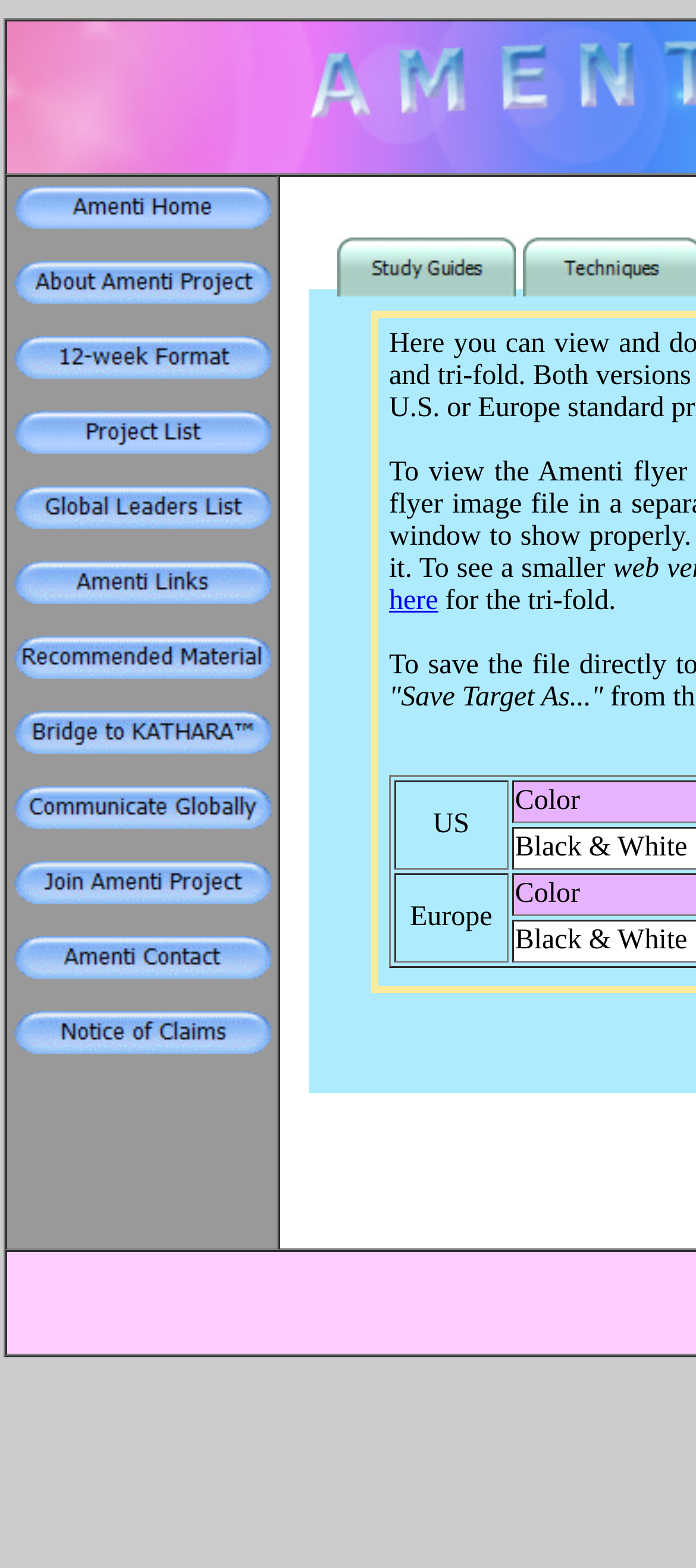Create a detailed narrative of the webpage’s visual and textual elements.

The webpage appears to be a project flyer for the Amenti Project, which is related to Consciousness Studies, New Age, and Traditional Spirituality. The page is divided into sections, with a grid of links and images at the top, taking up about 40% of the page's width and 80% of its height.

At the top-left, there is a row of 11 links, each with an accompanying image, which seem to be navigation links to different sections of the project, such as "Amenti Home", "About Amenti Project", "Project List", and "Join Amenti Project". These links are spaced evenly apart, with a small gap between each link.

Below the navigation links, there is a section with a link to "Study Guides" and an image, which is positioned about halfway down the page and takes up about 25% of the page's width.

To the right of the navigation links, there is a block of text that appears to be a call to action, inviting visitors to participate in the project. The text is divided into two sections, with a link to "here" in the middle, which seems to be a download link for a tri-fold brochure. Below the call to action, there are two grid cells, one labeled "US" and the other labeled "Europe", which may be related to regional information or resources.

Overall, the page has a simple and organized layout, with clear headings and concise text, making it easy to navigate and understand the different sections and resources available.